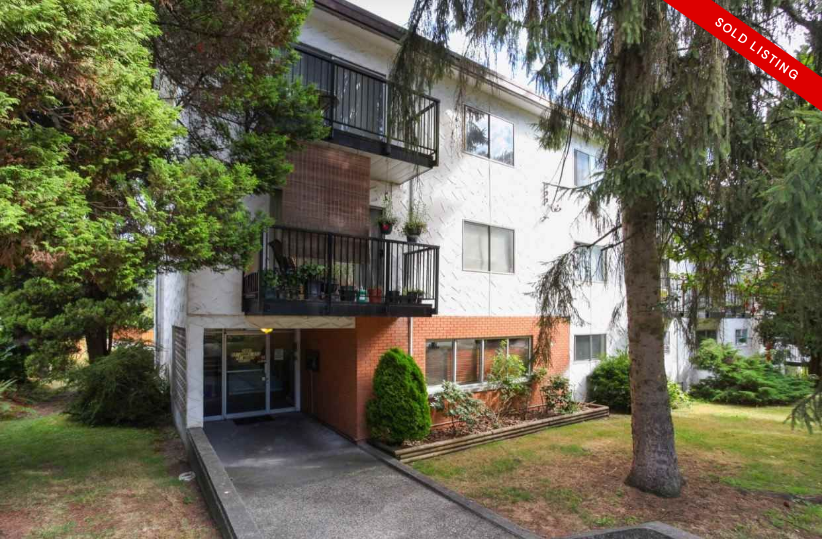Craft a descriptive caption that covers all aspects of the image.

The image showcases a charming residential building located at 63 2002 St Johns St in Port Moody, which has recently been marked as a sold listing. The photograph captures the inviting entrance, flanked by lush greenery and well-maintained landscaping. The building features a classic design, with a white exterior complemented by red brick accents. A balcony, adorned with potted plants, offers a glimpse of outdoor living potential. A striking "SOLD LISTING" banner in red overlays the image, indicating the successful sale of the property, which was posted on February 26, 2021, by real estate agent Marshell Forster from Team 3000 Realty Ltd. This listing is highlighted within the context of the local real estate market, showcasing how sought-after properties in Port Moody are.